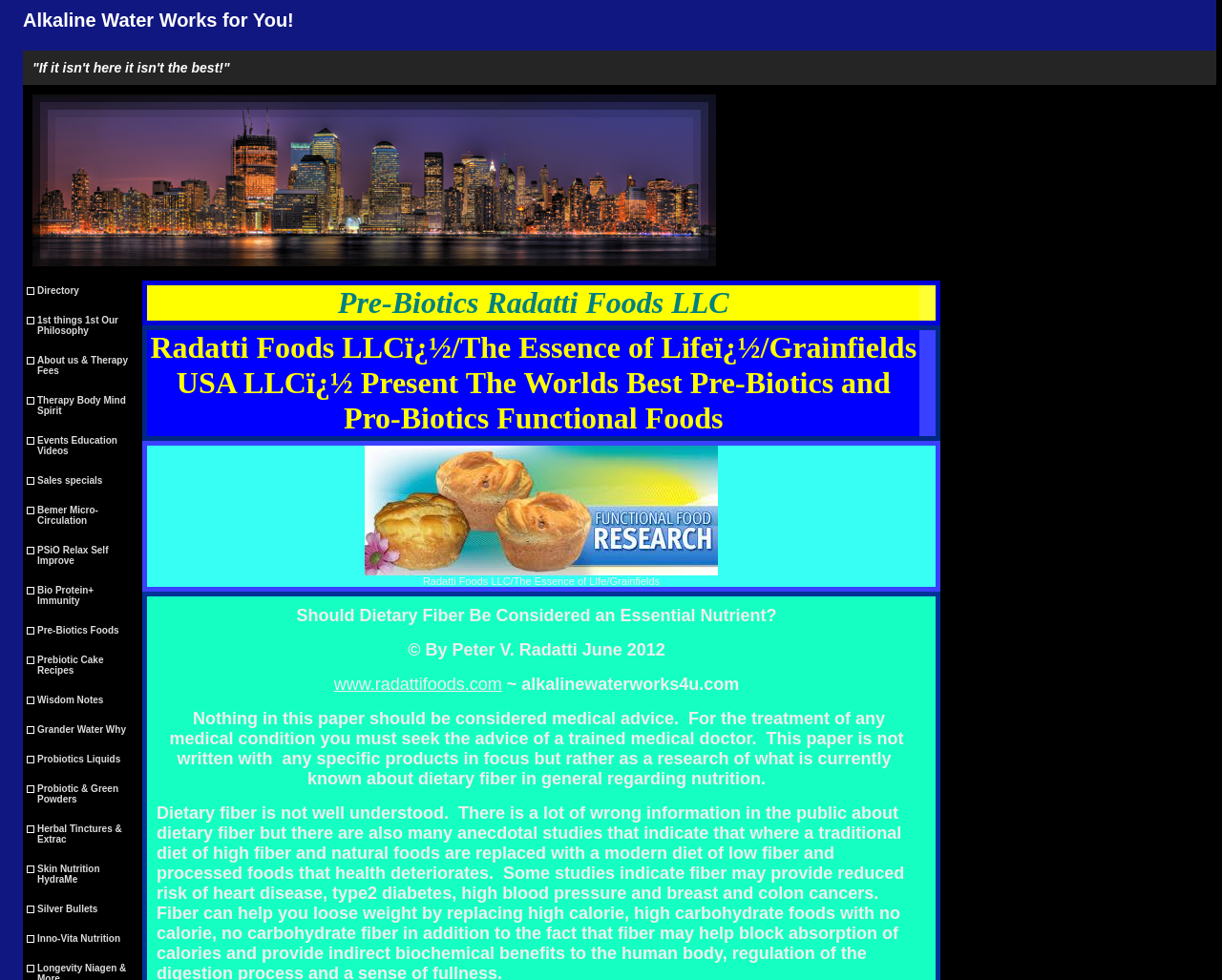Provide an in-depth caption for the webpage.

This webpage is about Radatti Foods, a company that offers prebiotic fiber-based foods that promote healthy digestion. The page has a heading that reads "Alkaline Water Works for You!" followed by another heading that says '"If it isn't here it isn't the best!"'. 

Below these headings, there is a list of links to various sections of the website, including "Directory", "1st things 1st Our Philosophy", "About us & Therapy Fees", and many others. Each of these links has a corresponding heading with the same text.

On the left side of the page, there are three tables with text and images. The first table has the title "Pre-Biotics Radatti Foods LLC" and appears to be a brief introduction to the company. The second table has a longer text that describes the company's products and mission. The third table contains an image with a description of Radatti Foods' healthy prebiotic fiber products and their benefits for liver, kidney, pancreas health, and more.

At the bottom of the page, there is a link to the company's website, www.radattifoods.com. Overall, the page appears to be a portal to the company's website, providing an overview of their products and mission.